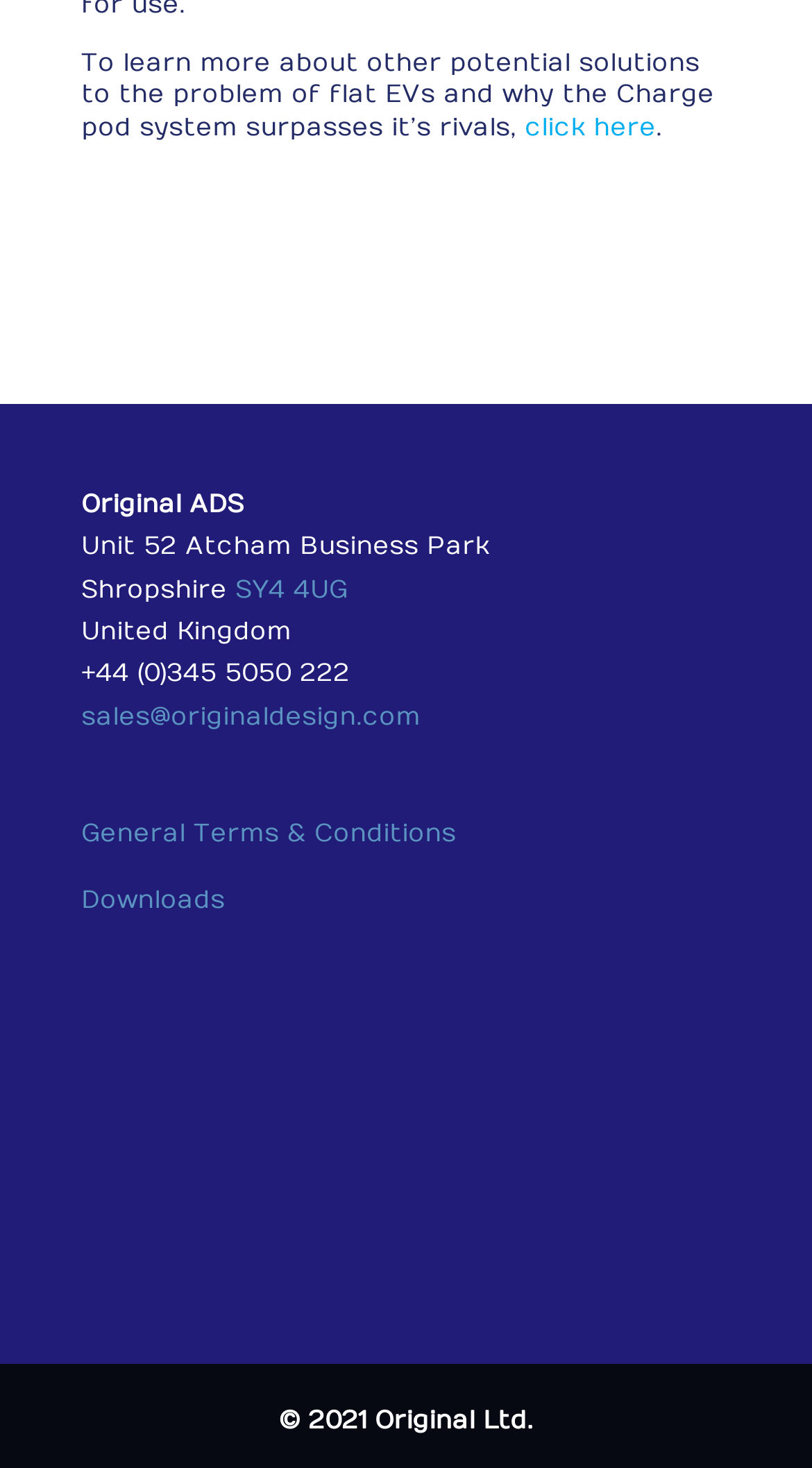Please identify the bounding box coordinates of the element that needs to be clicked to execute the following command: "follow by email". Provide the bounding box using four float numbers between 0 and 1, formatted as [left, top, right, bottom].

[0.228, 0.696, 0.331, 0.753]